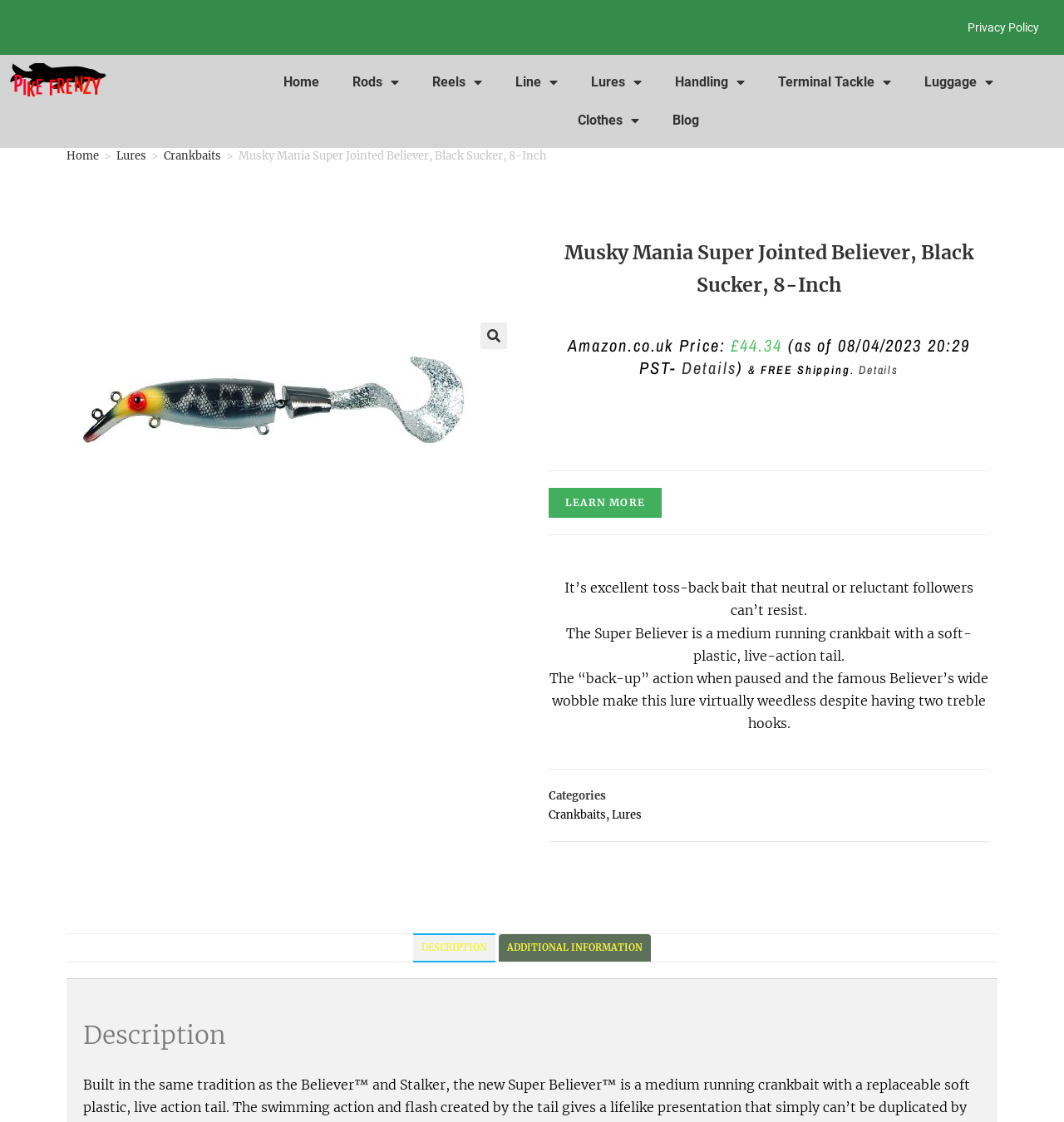Give a one-word or short phrase answer to the question: 
What is the price of the product?

£44.34